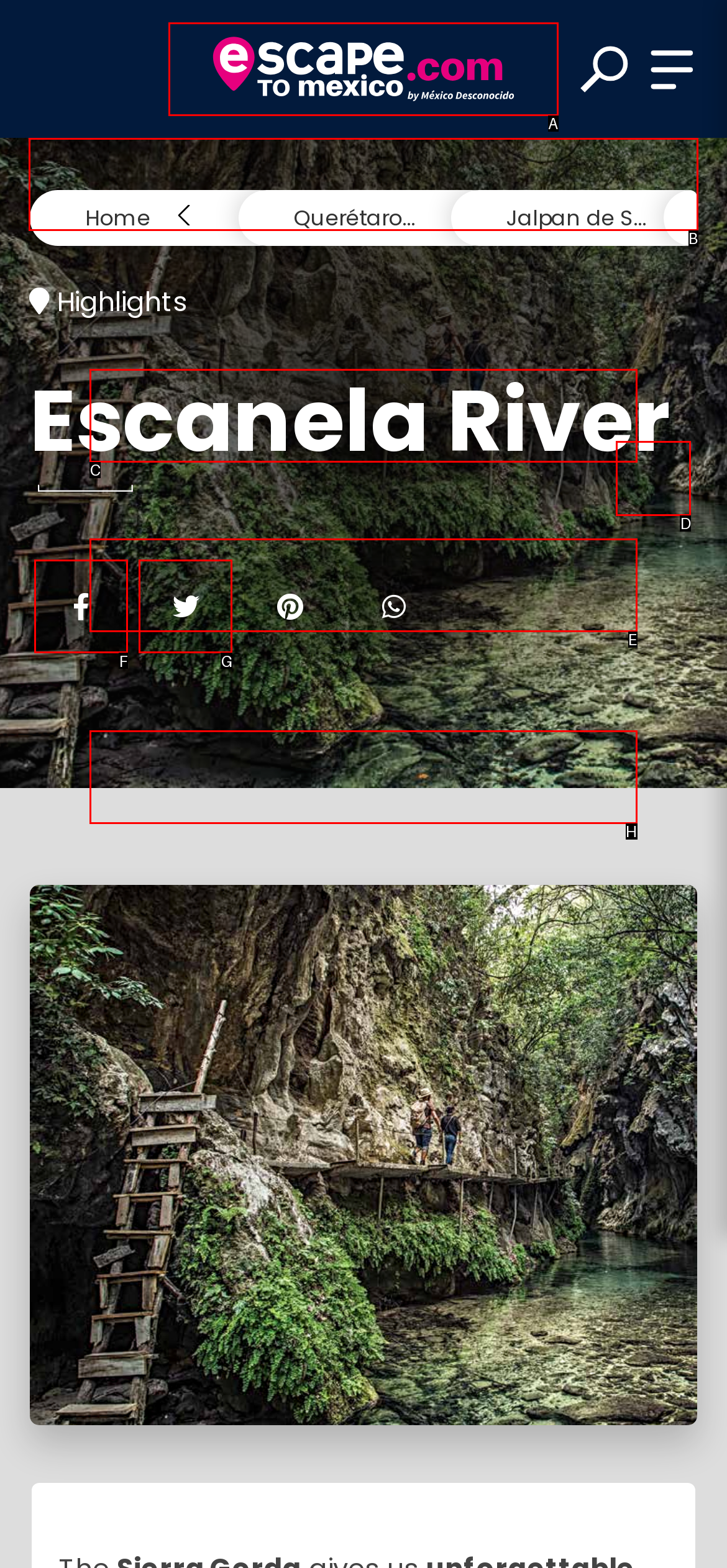Please indicate which option's letter corresponds to the task: Search for a place by examining the highlighted elements in the screenshot.

B